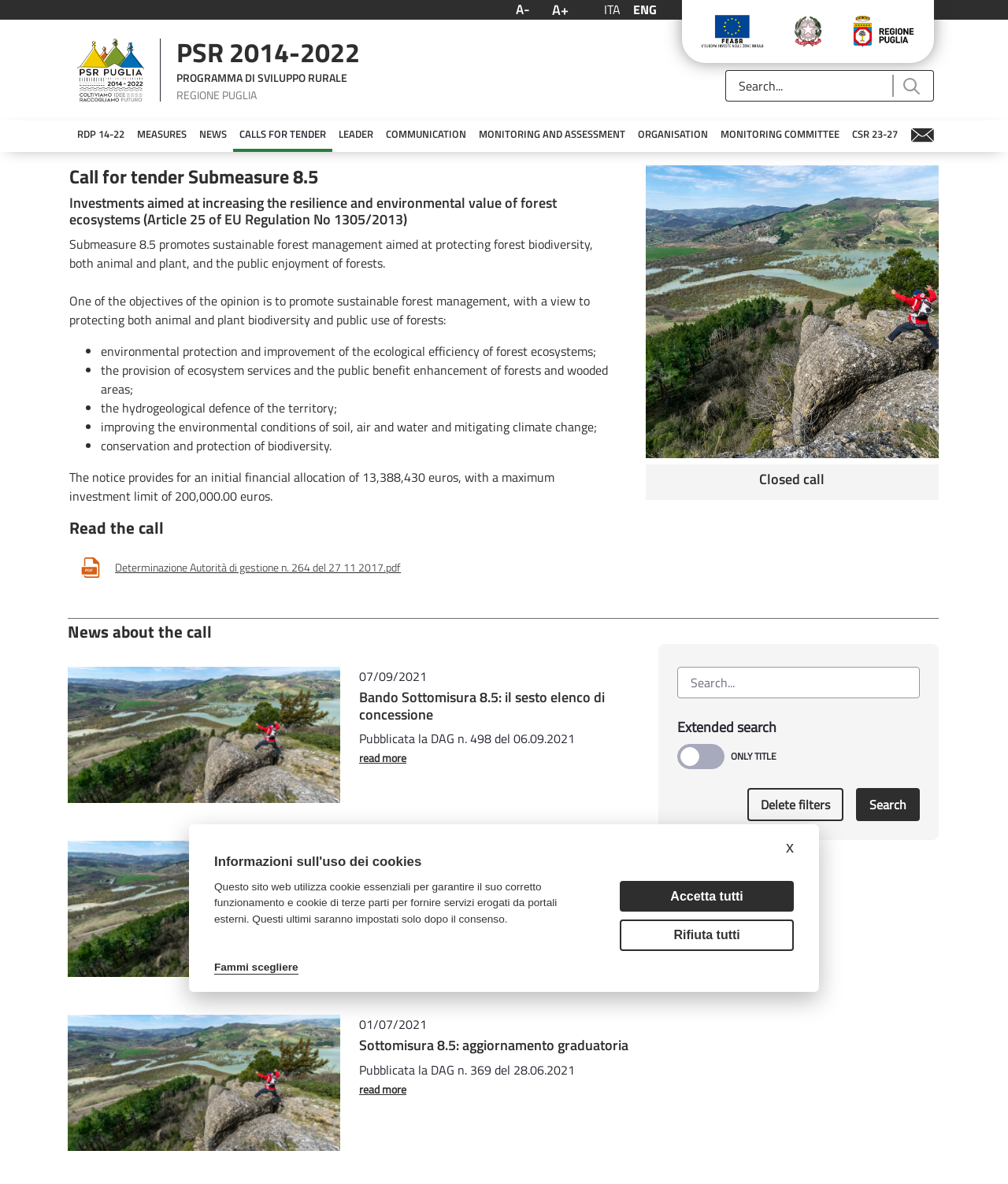Highlight the bounding box coordinates of the element you need to click to perform the following instruction: "Click on Home."

None